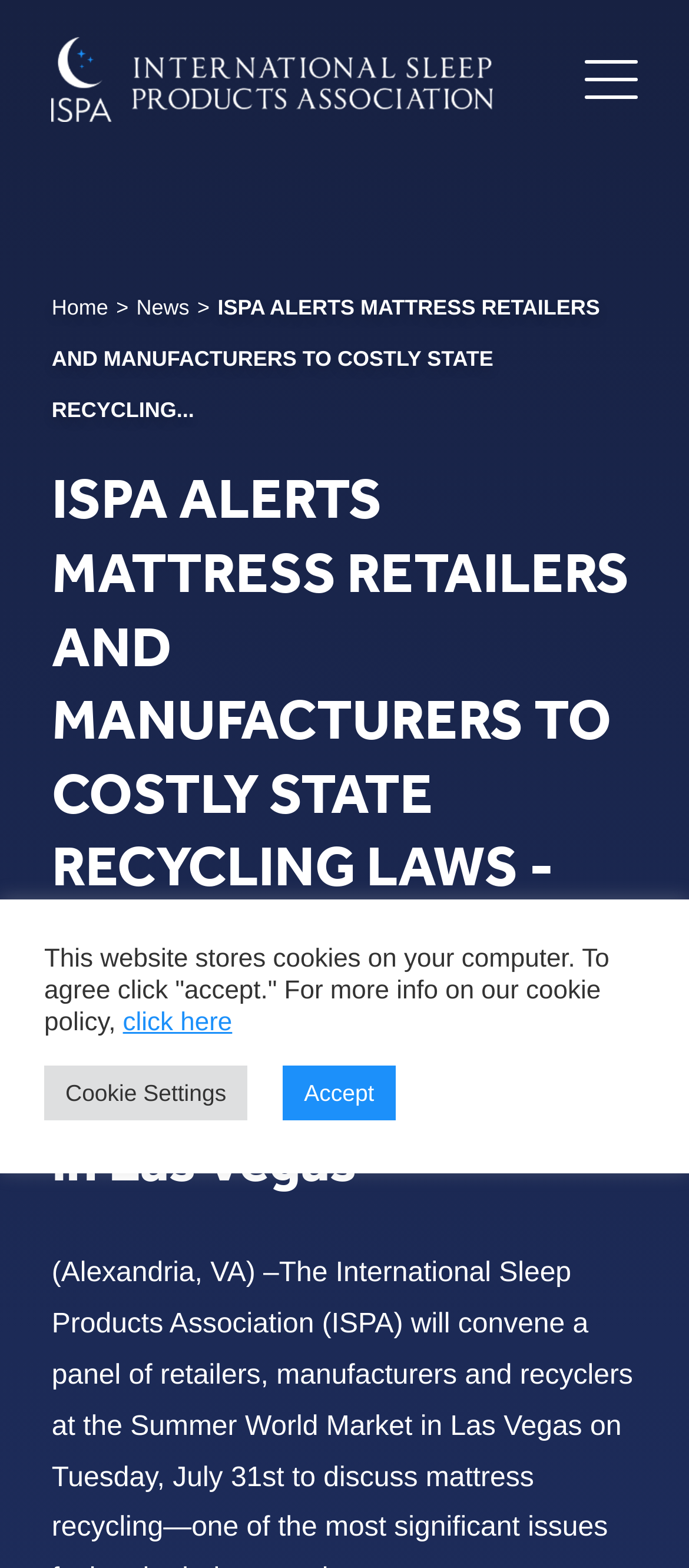Extract the main title from the webpage and generate its text.

ISPA ALERTS MATTRESS RETAILERS AND MANUFACTURERS TO COSTLY STATE RECYCLING LAWS - Association to Host Panel Discussion at Summer World Market in Las Vegas